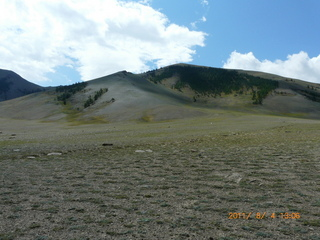Please respond in a single word or phrase: 
What is the altitude of the location?

2189 meters